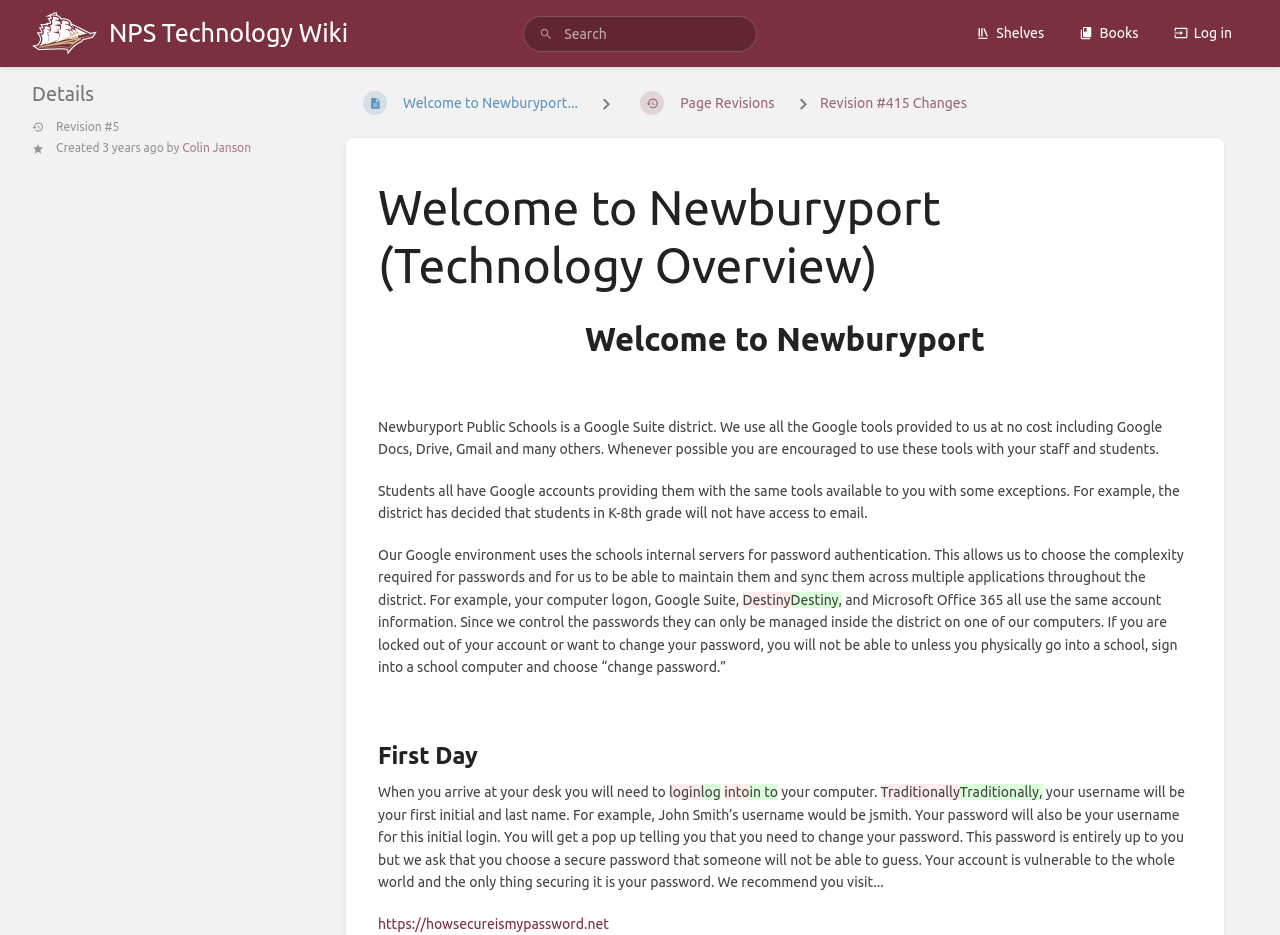Determine the bounding box coordinates of the region to click in order to accomplish the following instruction: "Search for something". Provide the coordinates as four float numbers between 0 and 1, specifically [left, top, right, bottom].

[0.409, 0.017, 0.591, 0.055]